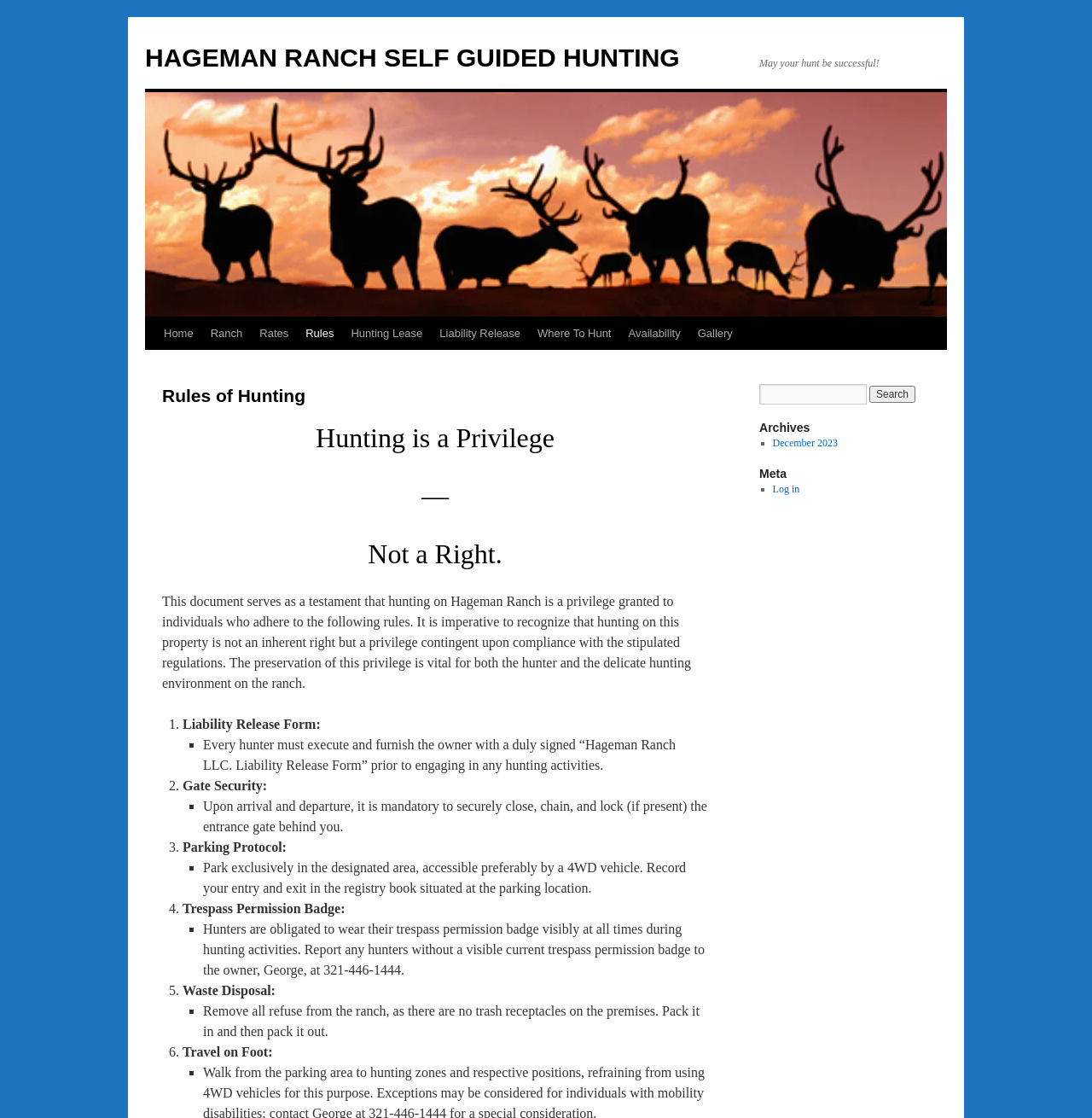What should hunters wear during hunting activities?
Kindly offer a detailed explanation using the data available in the image.

The rule 'Hunters are obligated to wear their trespass permission badge visibly at all times during hunting activities.' suggests that hunters should wear their trespass permission badge in a visible manner while they are hunting on the ranch.